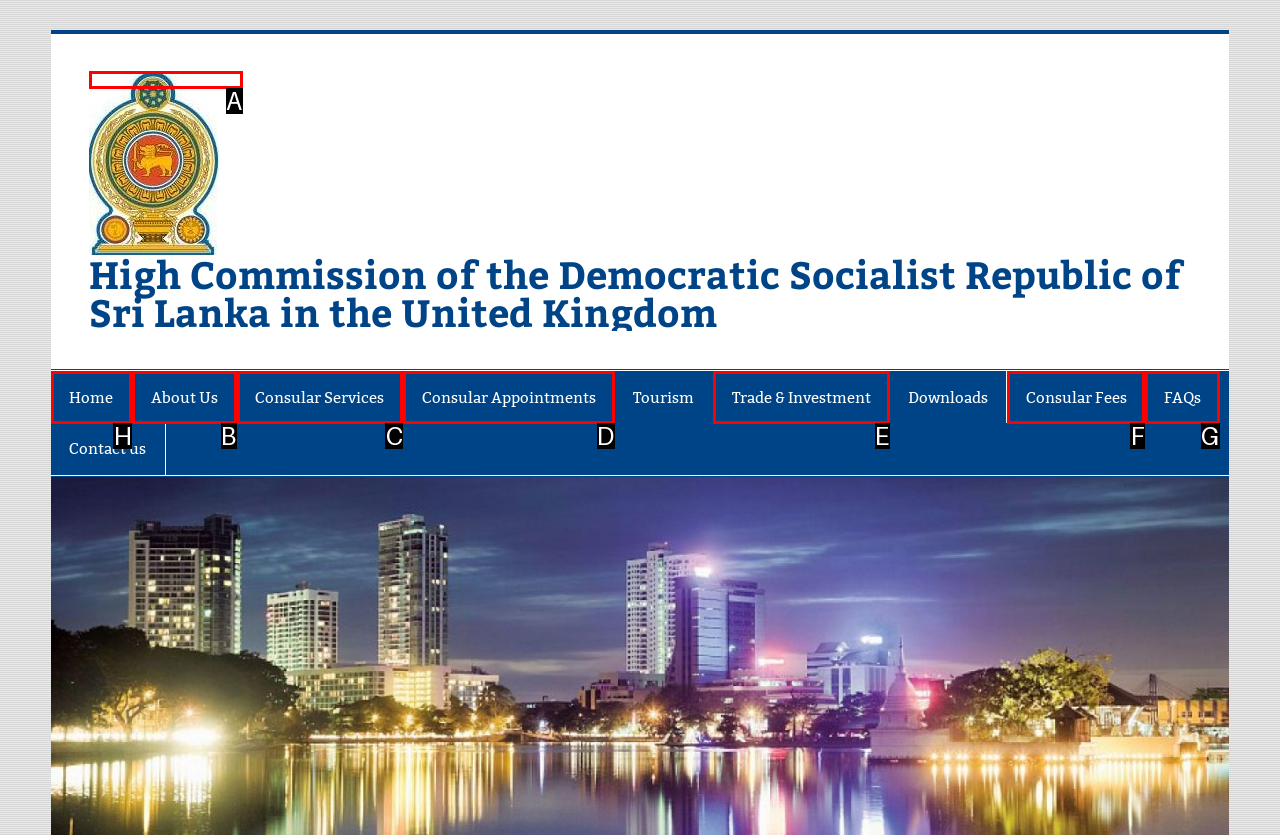Provide the letter of the HTML element that you need to click on to perform the task: Click on the 'Home' link.
Answer with the letter corresponding to the correct option.

H